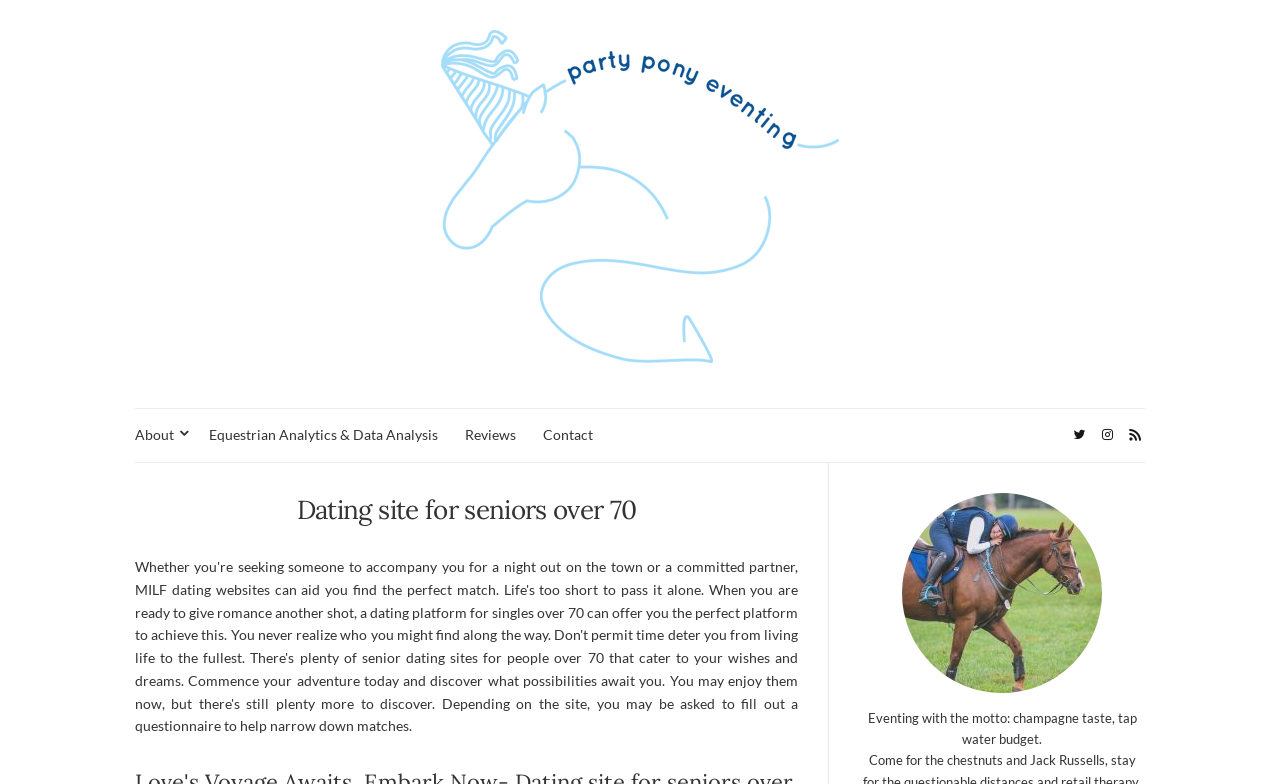Given the element description Equestrian Analytics & Data Analysis, specify the bounding box coordinates of the corresponding UI element in the format (top-left x, top-left y, bottom-right x, bottom-right y). All values must be between 0 and 1.

[0.163, 0.541, 0.342, 0.57]